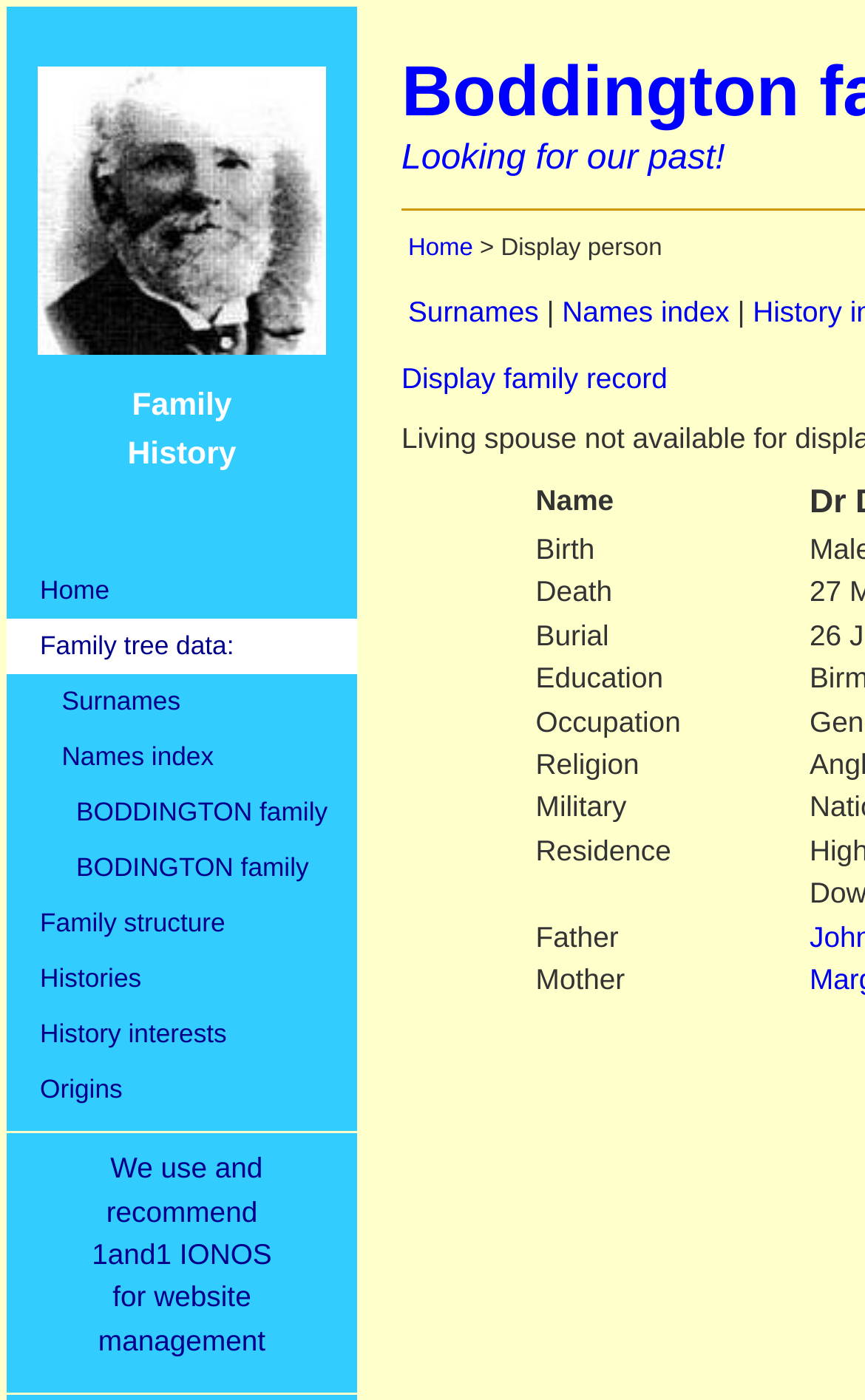Pinpoint the bounding box coordinates of the element that must be clicked to accomplish the following instruction: "View family tree data". The coordinates should be in the format of four float numbers between 0 and 1, i.e., [left, top, right, bottom].

[0.008, 0.443, 0.413, 0.482]